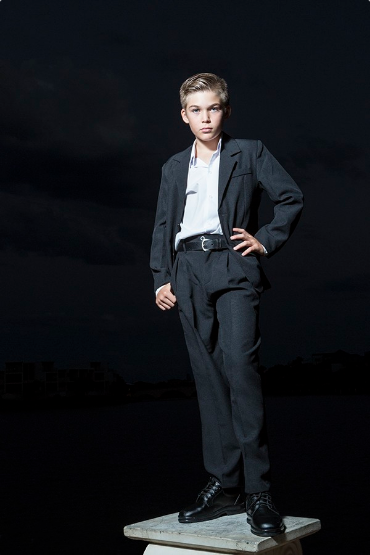Use the information in the screenshot to answer the question comprehensively: What is the background of the image?

The image features a dramatic dark background, which creates a striking contrast with the model's outfit and highlights his facial features, reminiscent of a contemporary photoshoot.